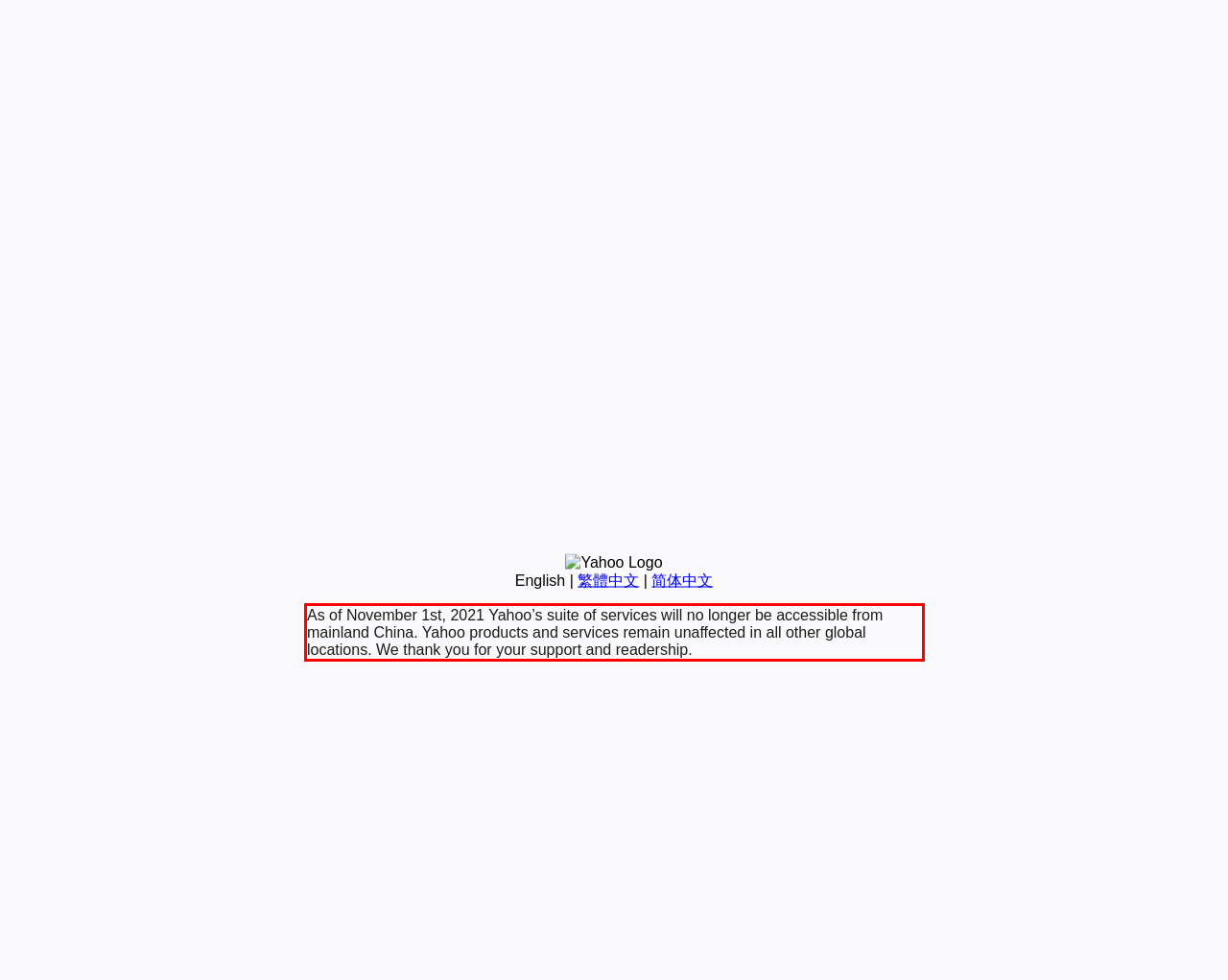You have a screenshot of a webpage with a UI element highlighted by a red bounding box. Use OCR to obtain the text within this highlighted area.

As of November 1st, 2021 Yahoo’s suite of services will no longer be accessible from mainland China. Yahoo products and services remain unaffected in all other global locations. We thank you for your support and readership.